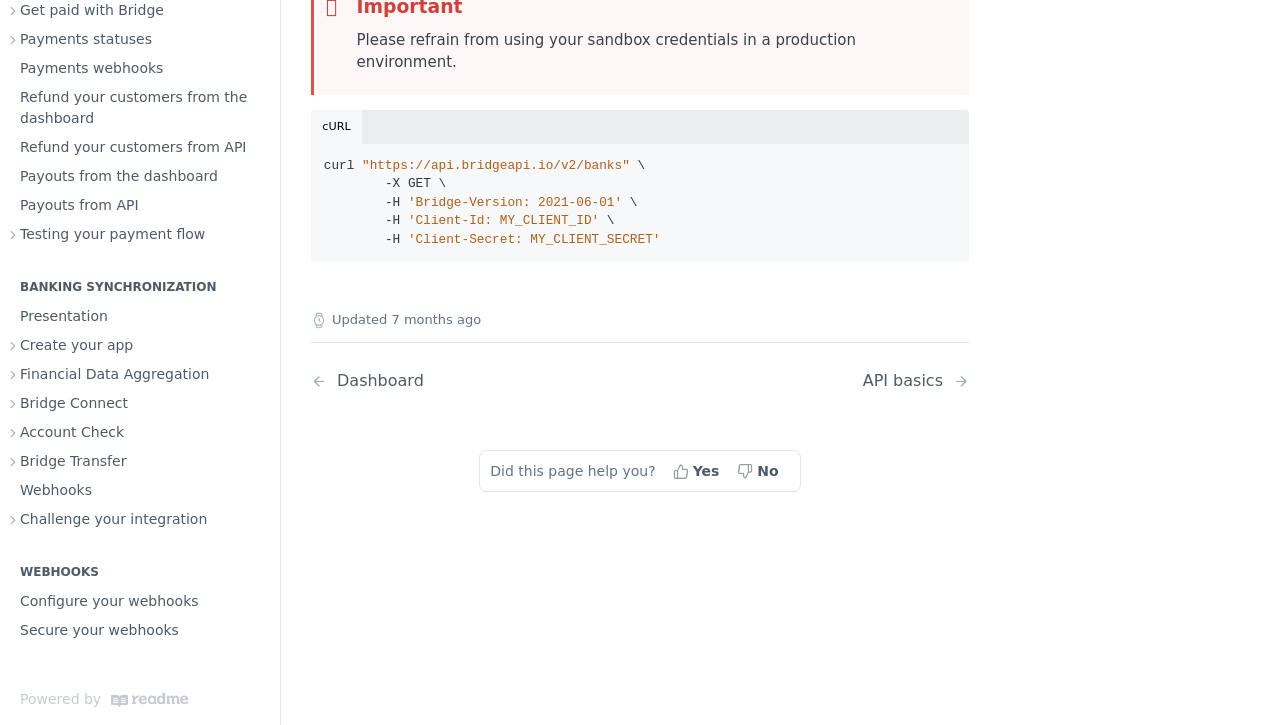Bounding box coordinates must be specified in the format (top-left x, top-left y, bottom-right x, bottom-right y). All values should be floating point numbers between 0 and 1. What are the bounding box coordinates of the UI element described as: Configure your webhooks

[0.004, 0.811, 0.215, 0.848]